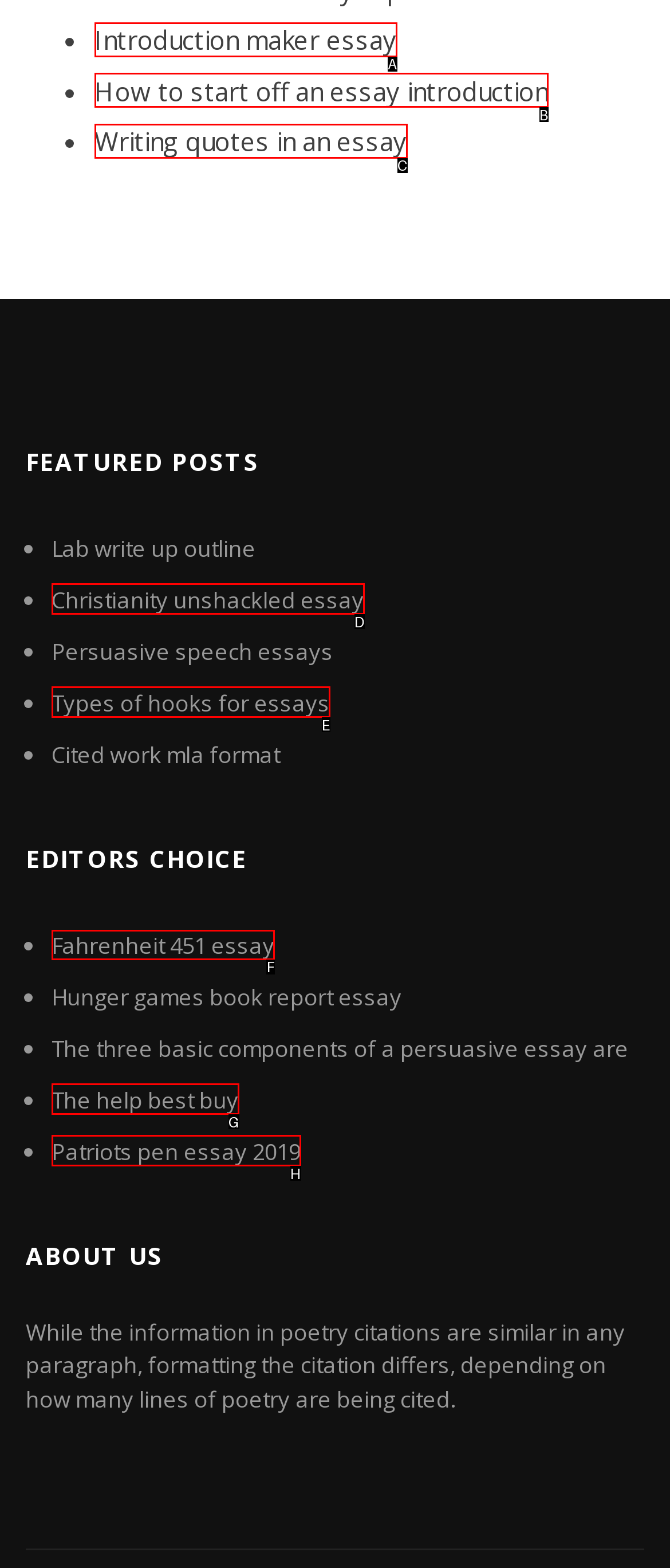Which UI element's letter should be clicked to achieve the task: Explore 'Fahrenheit 451 essay'
Provide the letter of the correct choice directly.

F